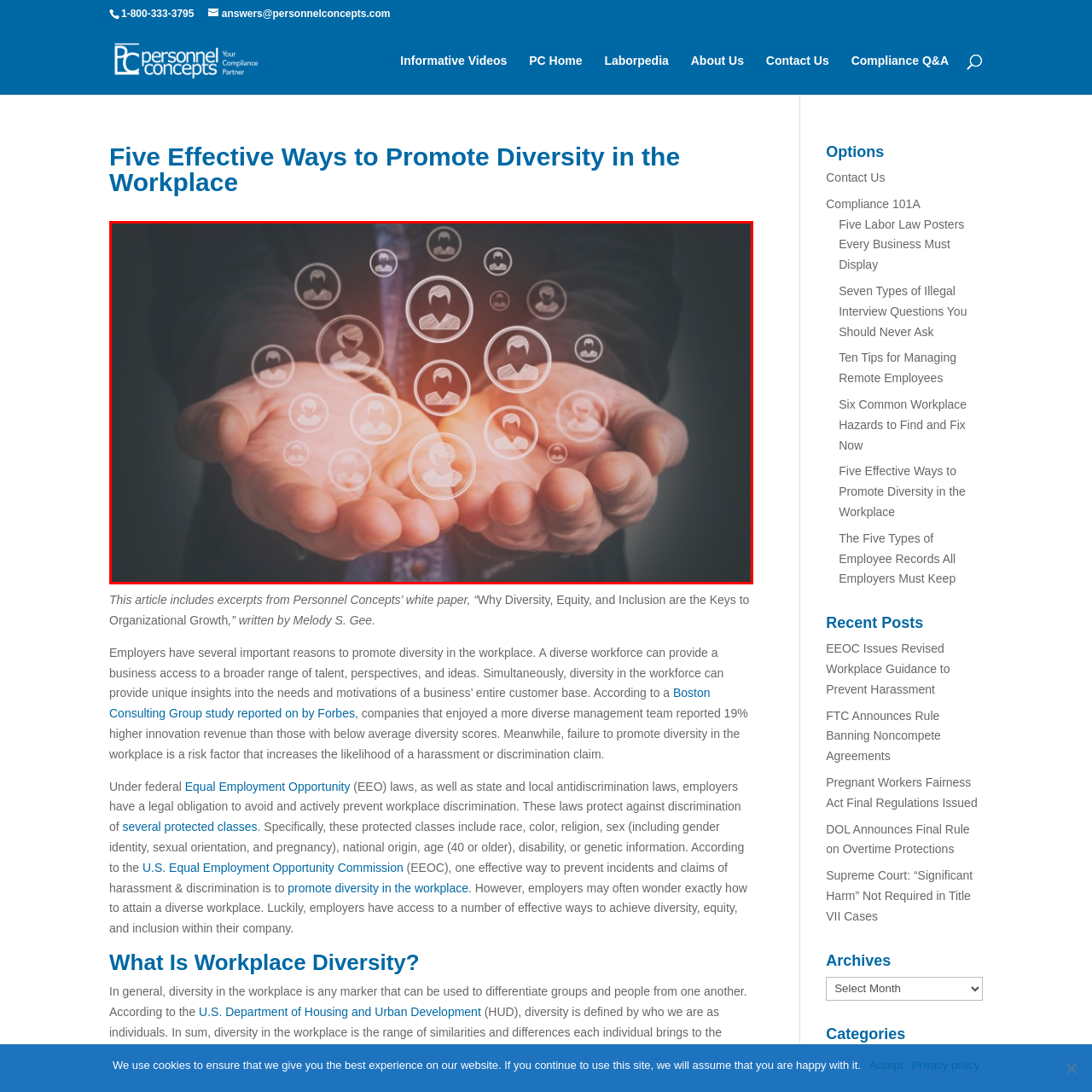Analyze the content inside the red box, What is the purpose of the image in relation to the article? Provide a short answer using a single word or phrase.

Complementing the article